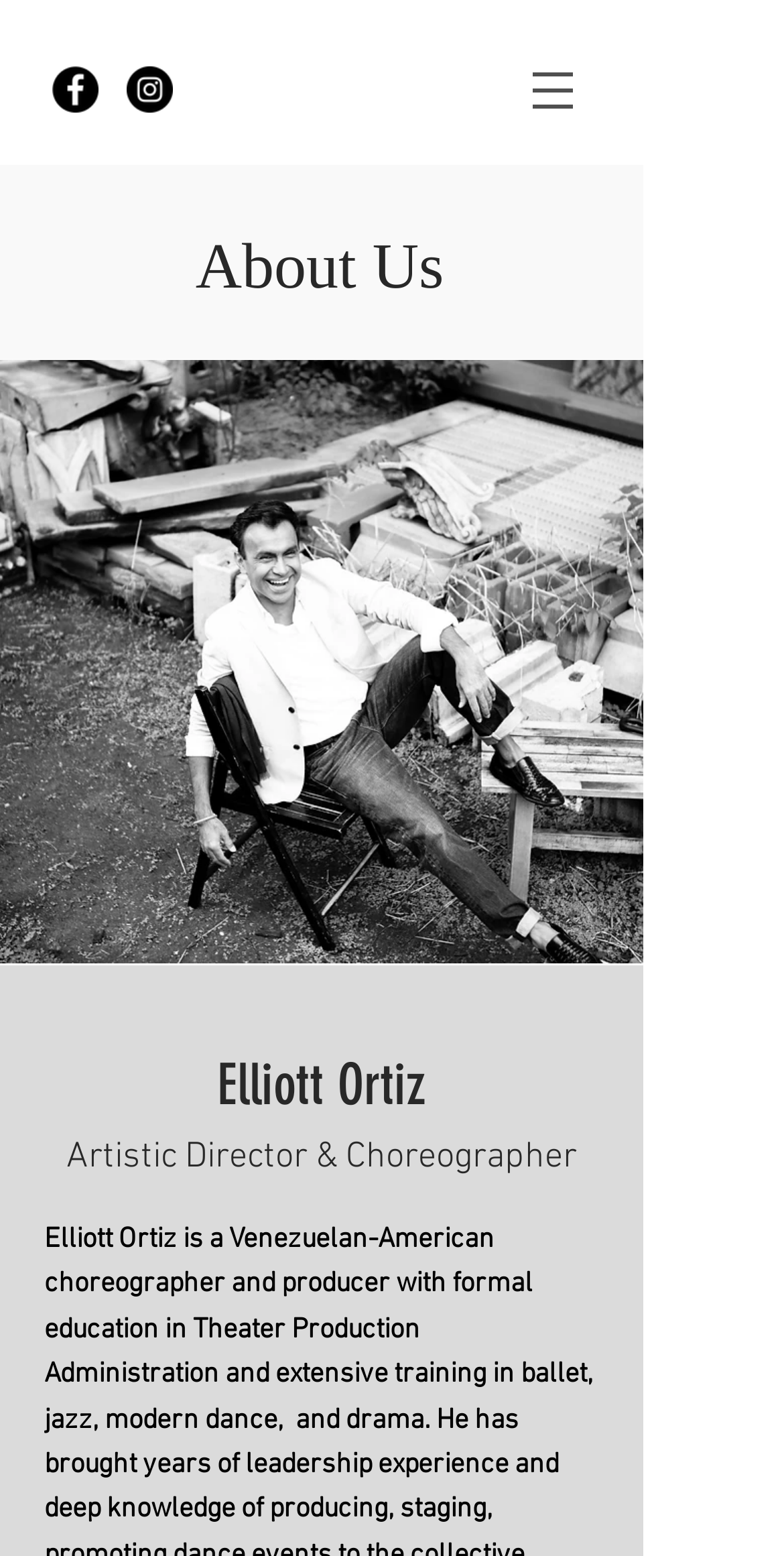Construct a comprehensive caption that outlines the webpage's structure and content.

The webpage is about D10 Project, a hybrid collective of dancers, choreographers, designers, and producers that stages dance and physical theater performances with a unique language inspired by Hispanic dramatism. 

At the top left corner, there is a social bar with two links, Facebook and Instagram, each accompanied by an image of the respective social media platform's logo. 

To the right of the social bar, there is a site navigation menu with a button that has a popup menu. The button is accompanied by an image. 

Below the navigation menu, there is a large heading that reads "About Us", spanning almost the entire width of the page. 

Below the "About Us" heading, there is a large image that takes up most of the page's width, likely a photo related to the project. 

Further down, there is a heading that reads "Elliott Ortiz", likely a key person involved in the project. Below this heading, there is a static text that describes Elliott Ortiz as the Artistic Director and Choreographer.